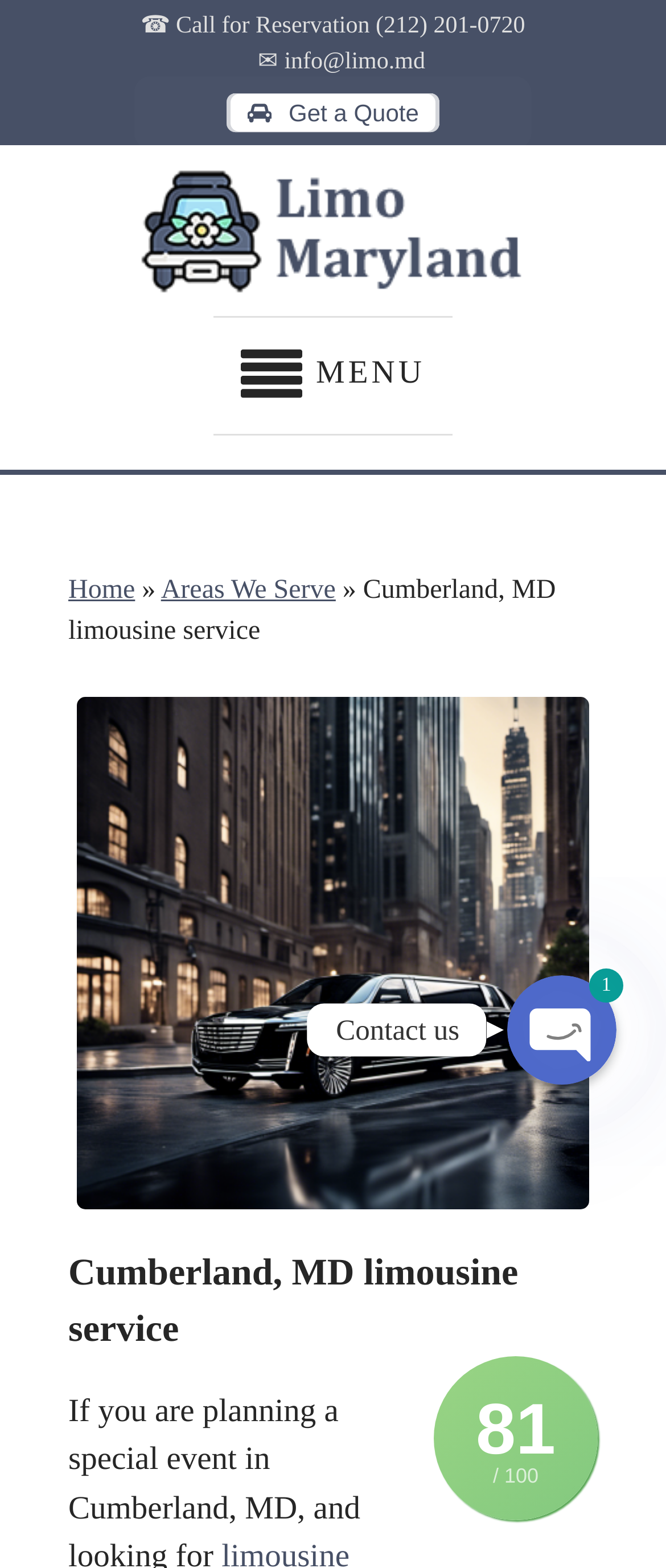Respond to the question below with a single word or phrase:
How can I get a quote?

Click the 'Get a Quote' button